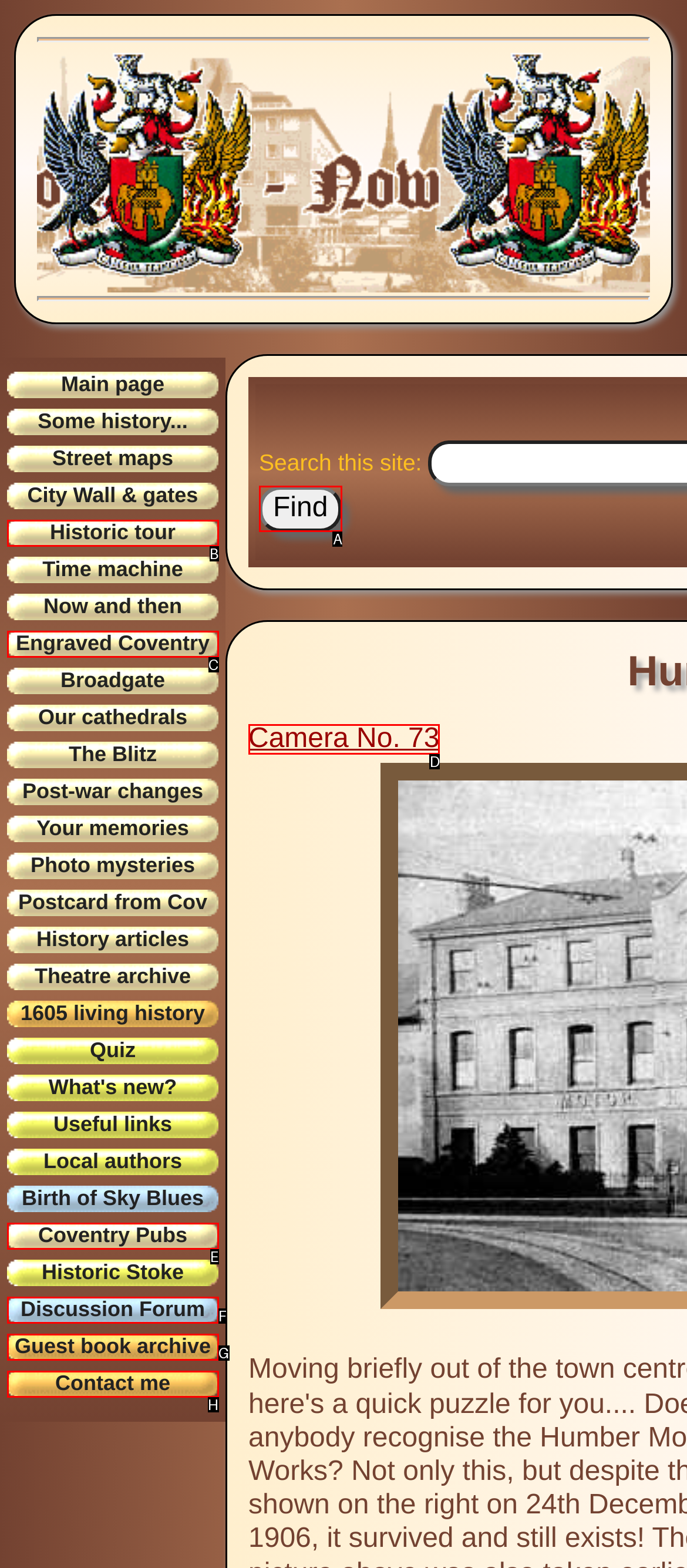What is the letter of the UI element you should click to Click on the 'Find' button? Provide the letter directly.

A